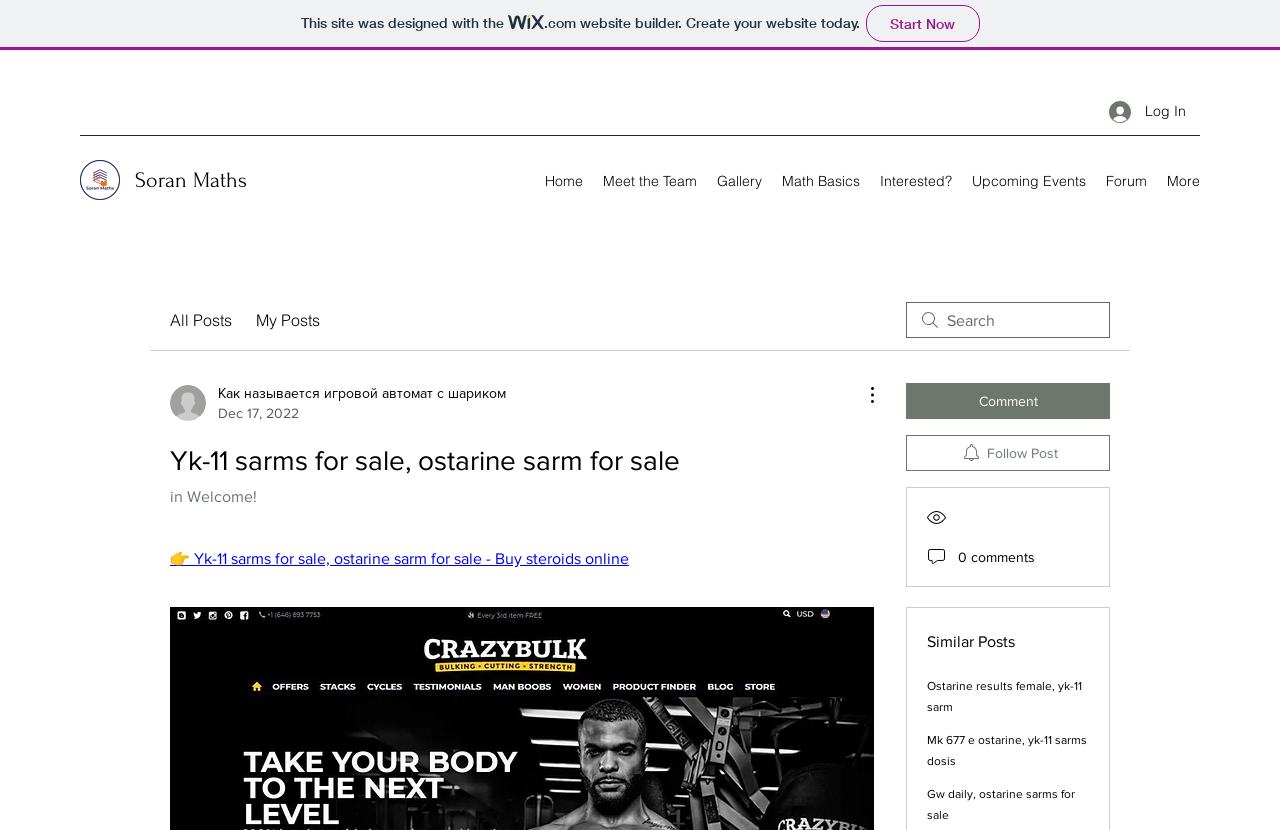Please answer the following question using a single word or phrase: 
What is the 'Search' function used for?

To search the site